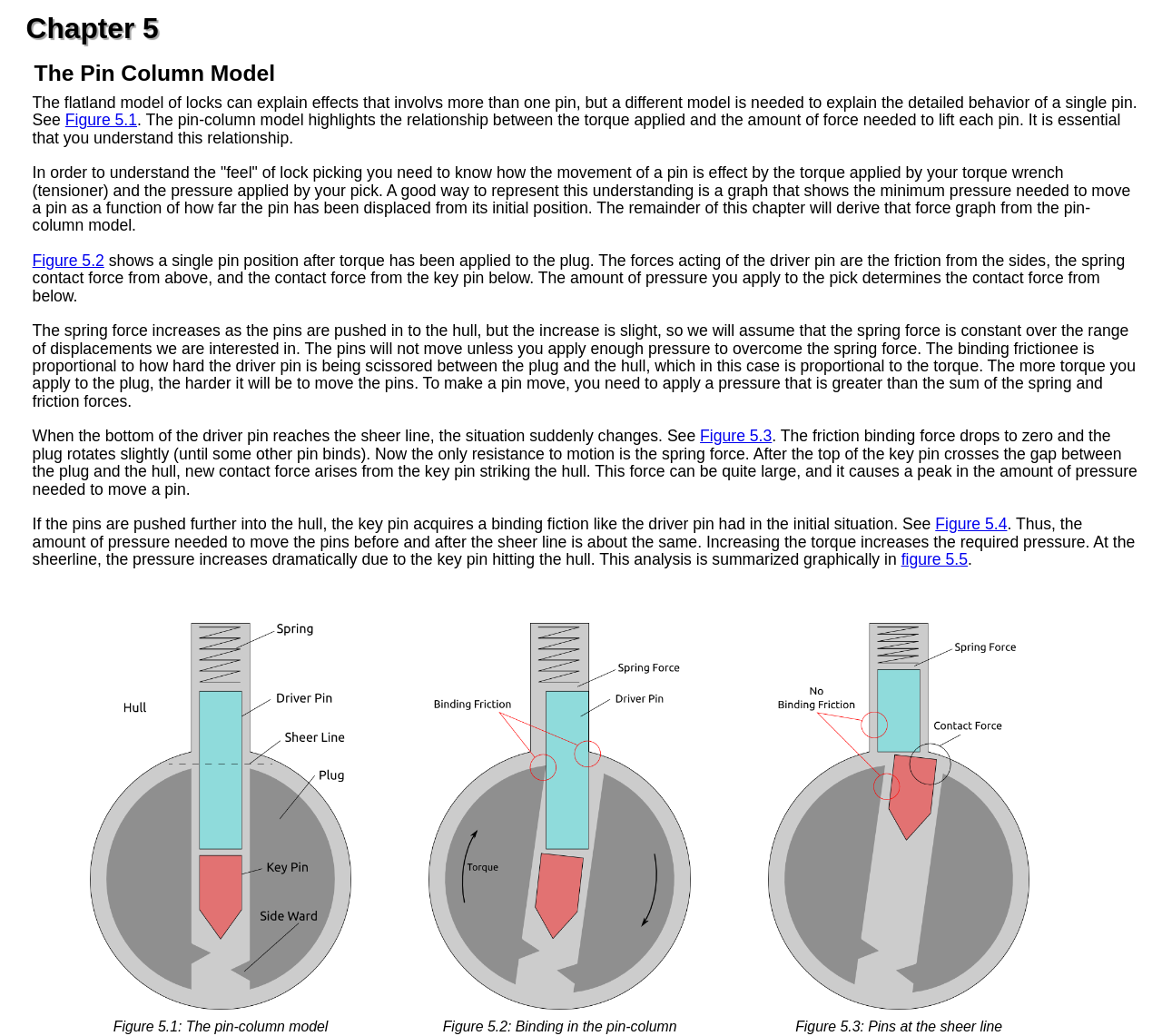How many figures are mentioned in this chapter?
Please use the image to provide a one-word or short phrase answer.

Five